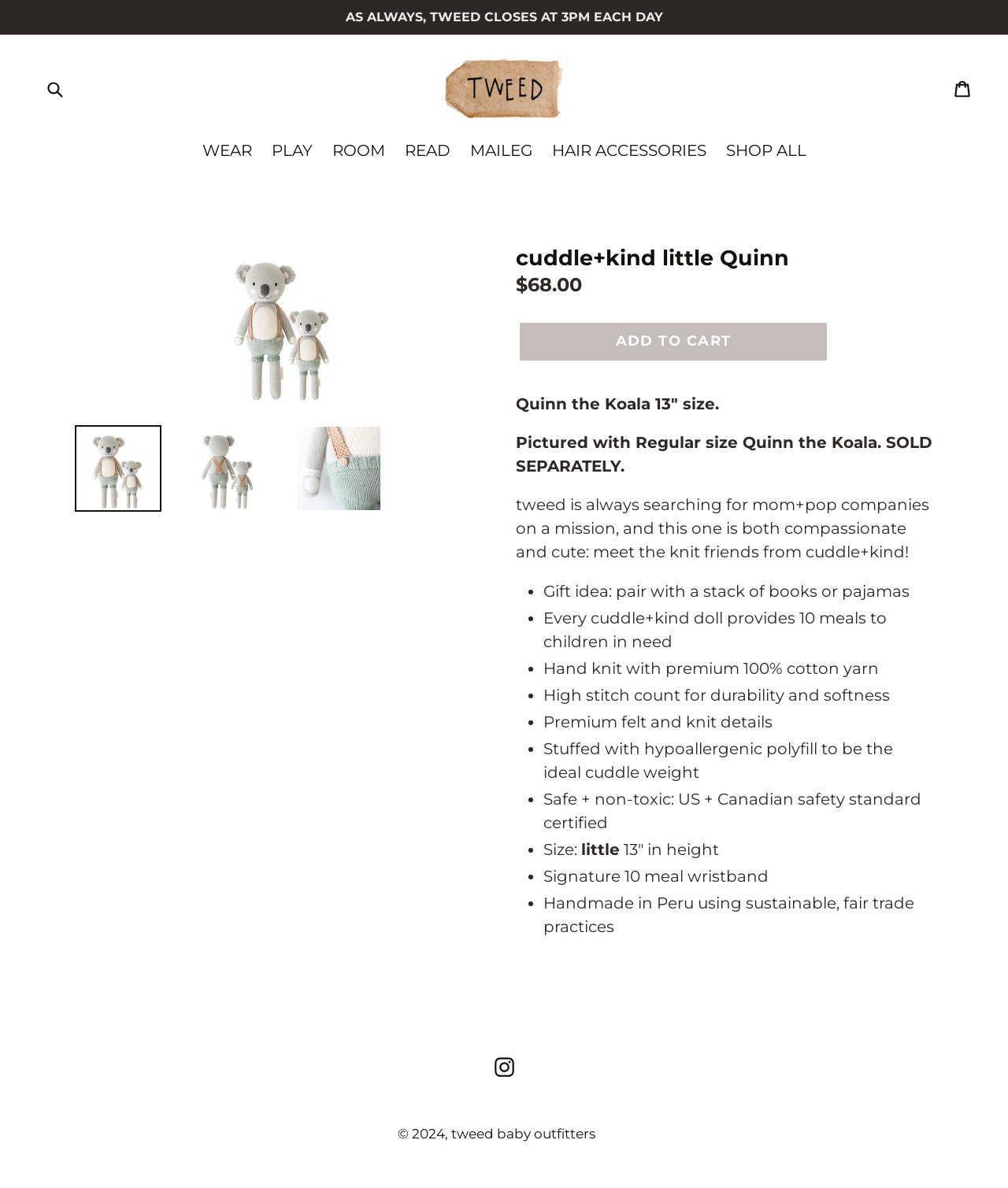Locate and extract the text of the main heading on the webpage.

cuddle+kind little Quinn